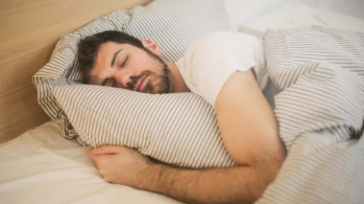Using details from the image, please answer the following question comprehensively:
What kind of lighting is present in the room?

The gentle lighting in the room adds to the serene ambiance, making it an ideal setting for relaxation and rejuvenation, as depicted in the image.